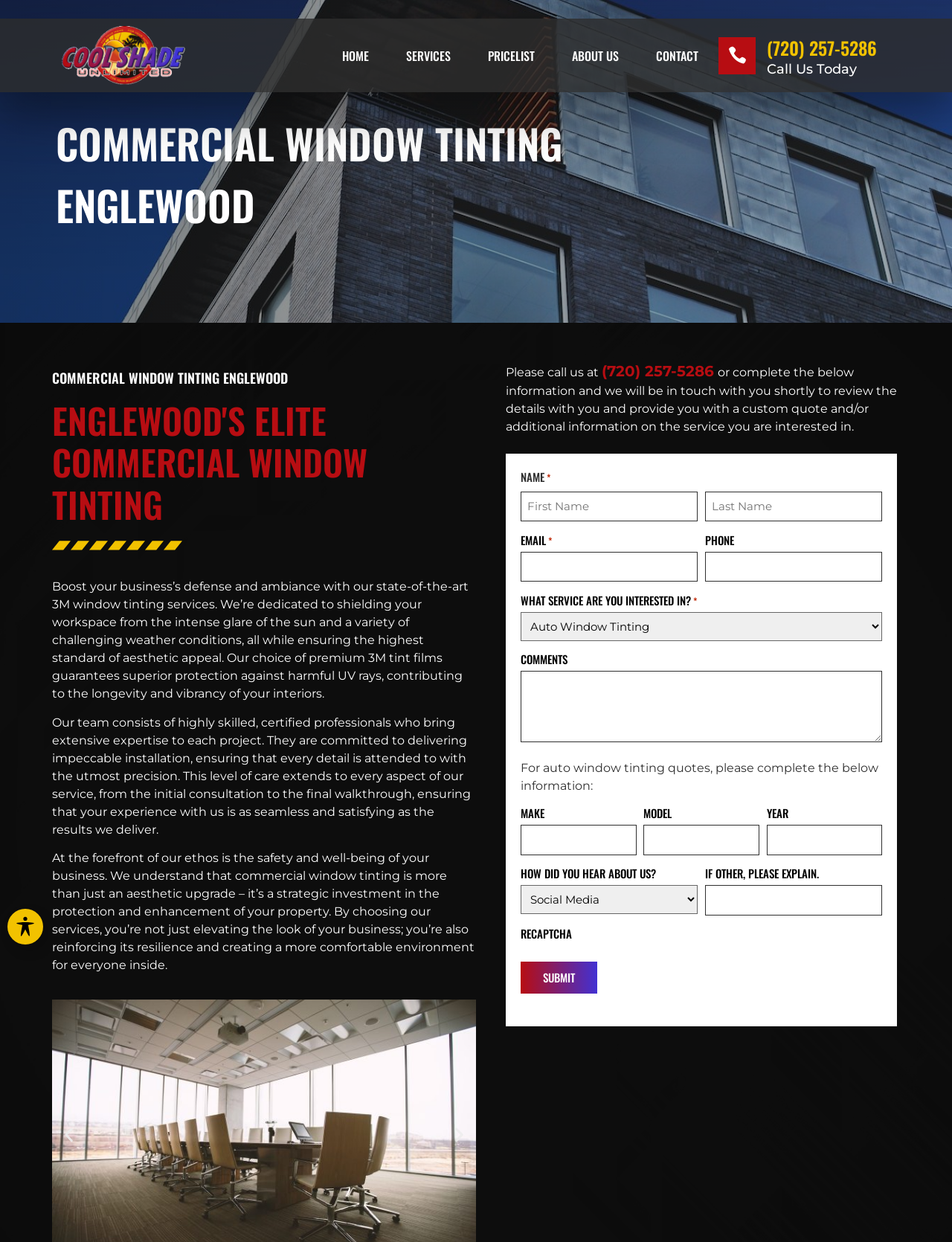Identify the bounding box coordinates of the clickable region required to complete the instruction: "Click the HOME link". The coordinates should be given as four float numbers within the range of 0 and 1, i.e., [left, top, right, bottom].

[0.356, 0.031, 0.392, 0.058]